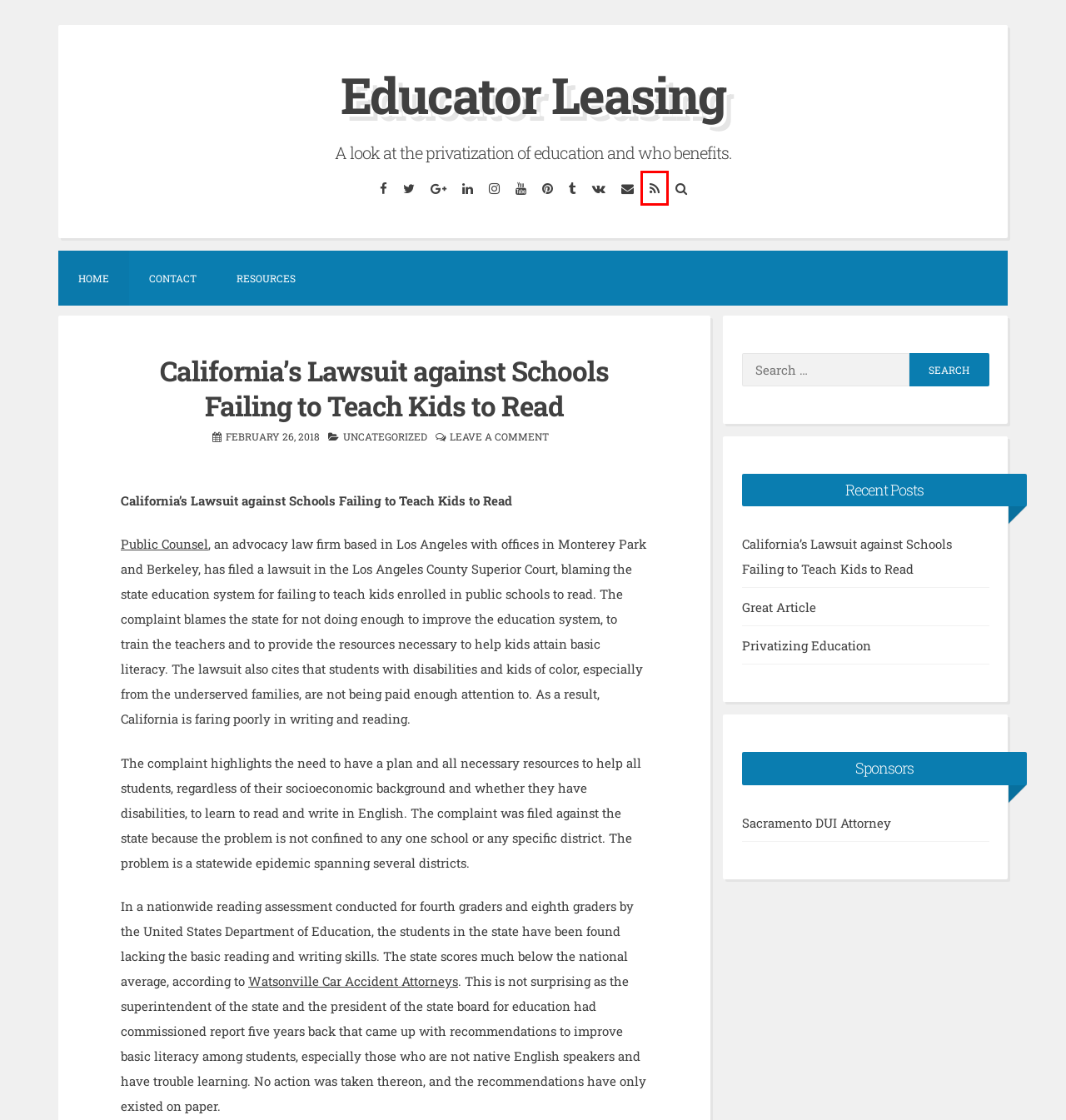You are provided with a screenshot of a webpage that includes a red rectangle bounding box. Please choose the most appropriate webpage description that matches the new webpage after clicking the element within the red bounding box. Here are the candidates:
A. Contact – Educator Leasing
B. California’s Lawsuit against Schools Failing to Teach Kids to Read – Educator Leasing
C. Educator Leasing
D. Resources – Educator Leasing
E. Public Counsel | Pro Bono Law
F. Privatizing Education – Educator Leasing
G. Great Article – Educator Leasing
H. Uncategorized – Educator Leasing

C